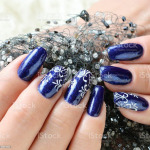Generate an in-depth description of the image you see.

This stunning image showcases a beautiful manicure featuring deep blue nails adorned with intricate white floral designs. The glossy finish of the blue polish reflects light, enhancing the elegance of the nails. The hands are delicately positioned against a backdrop of shimmering silver strands, adding a touch of glamour and sophistication. This design exemplifies a perfect balance between simplicity and artistry, making it an ideal choice for various occasions, from casual outings to formal events. Whether you're looking for inspiration for your next nail appointment or simply want to appreciate the artistry of nail design, this captivating look is sure to impress.